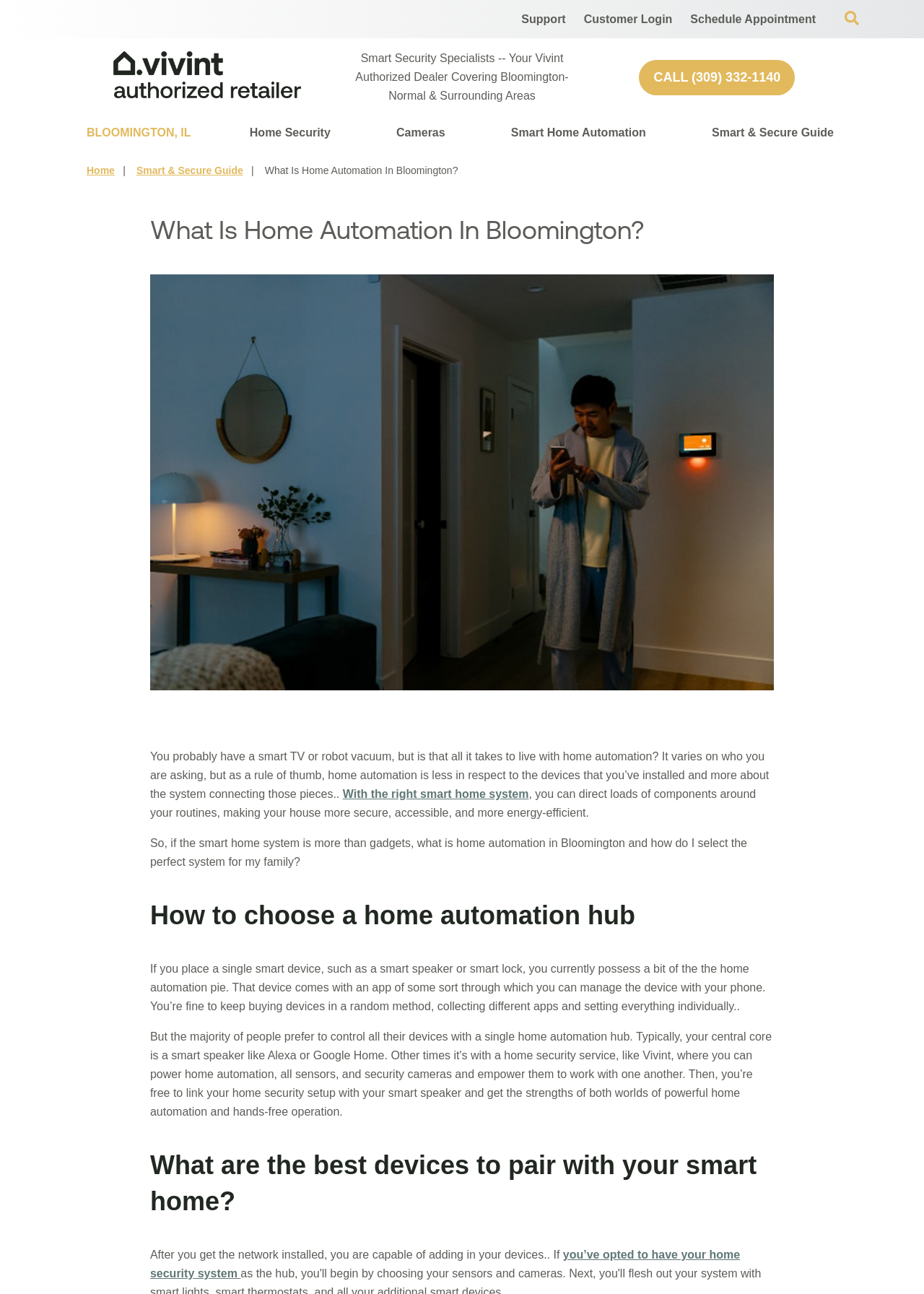Identify the bounding box coordinates for the UI element described as follows: Smart Home Automation. Use the format (top-left x, top-left y, bottom-right x, bottom-right y) and ensure all values are floating point numbers between 0 and 1.

[0.553, 0.09, 0.699, 0.116]